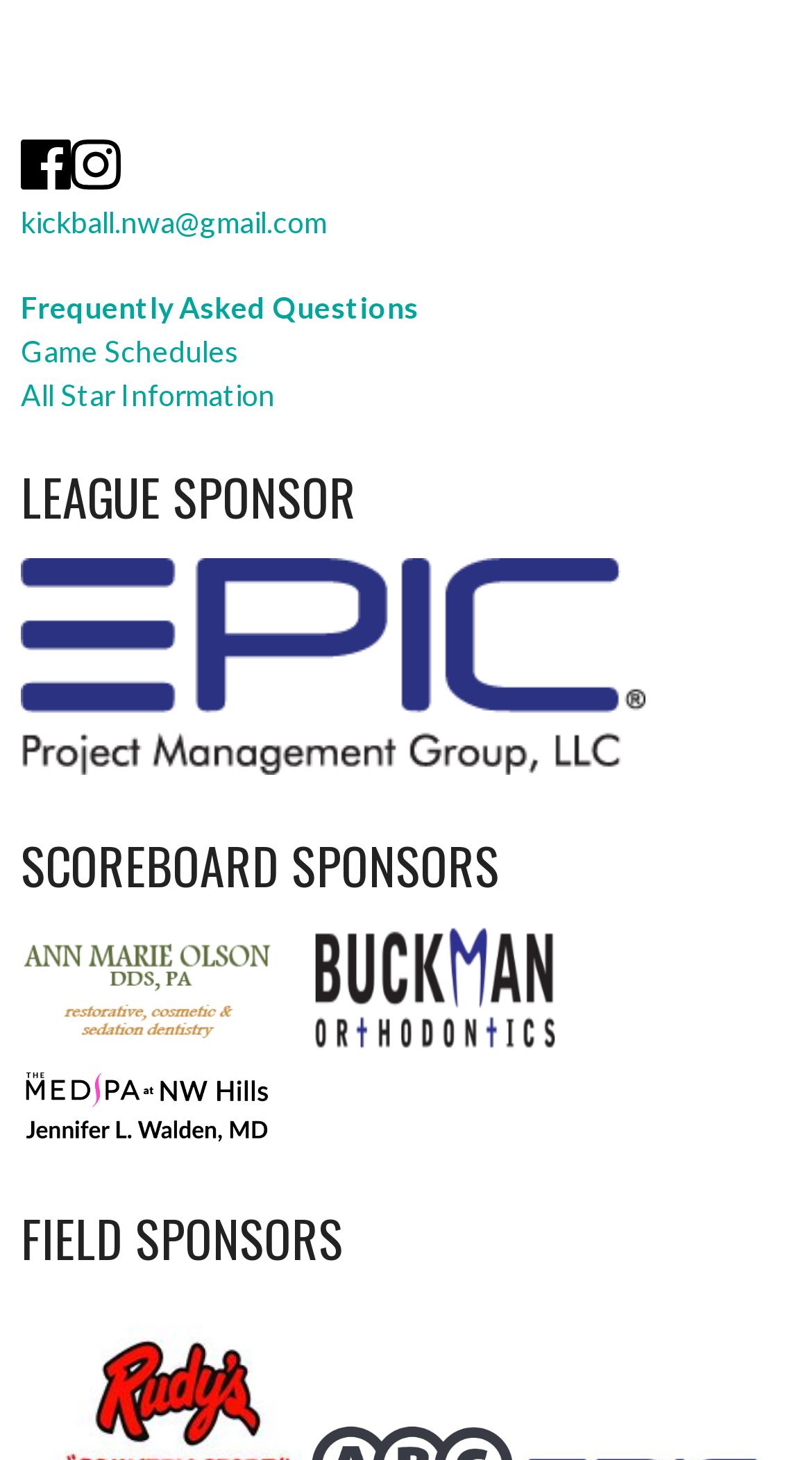Kindly provide the bounding box coordinates of the section you need to click on to fulfill the given instruction: "check the information of Ann Marie Olson, DDS".

[0.026, 0.701, 0.336, 0.725]